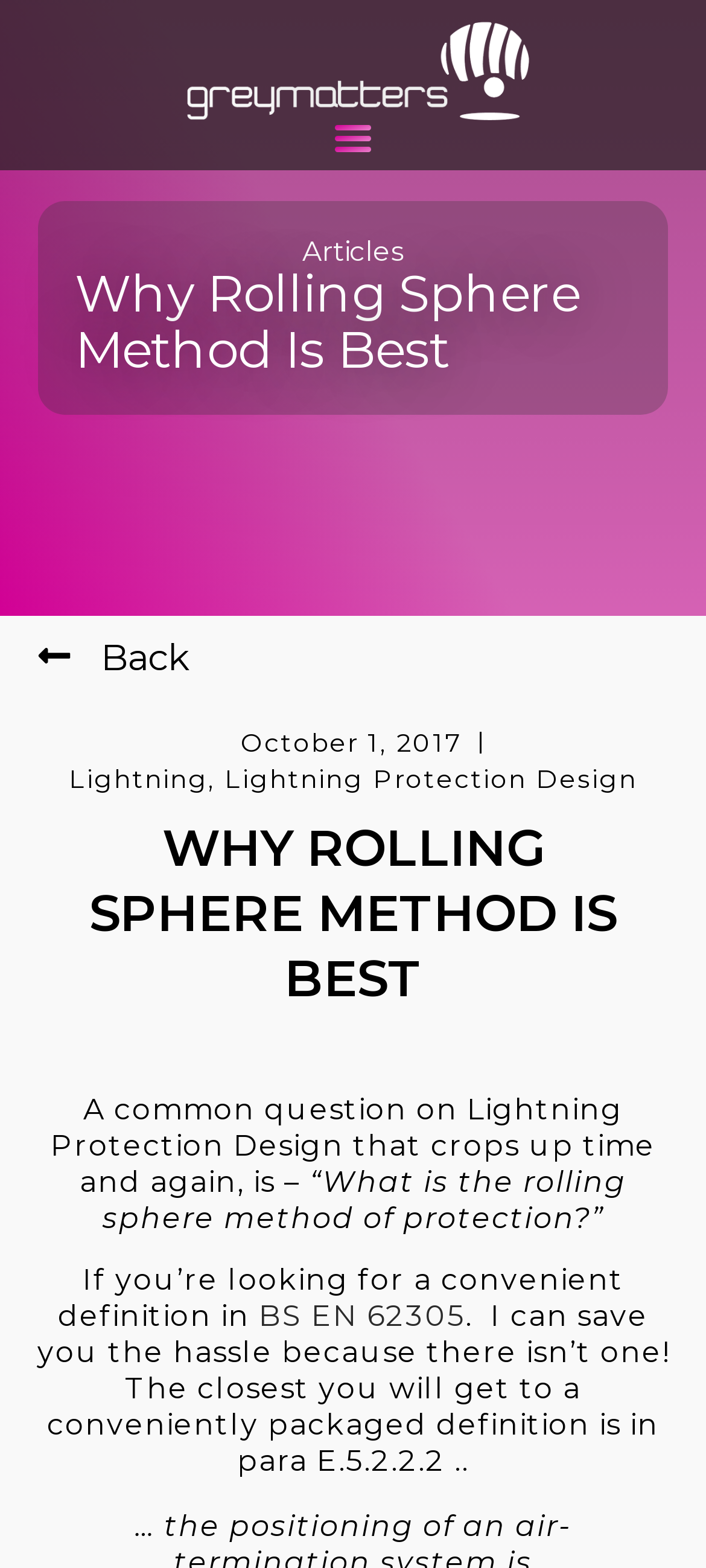What standard is referenced in the article?
Using the image as a reference, answer with just one word or a short phrase.

BS EN 62305